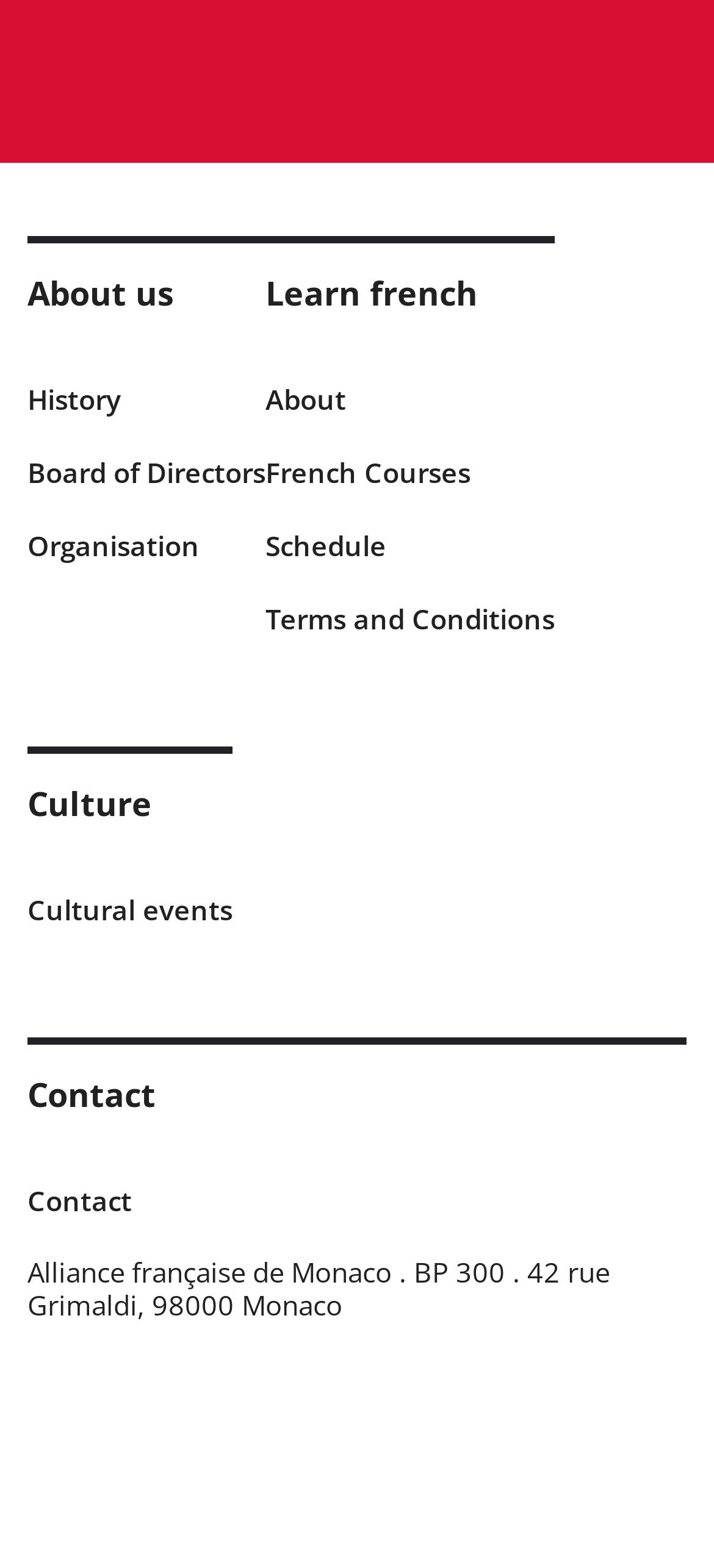Please examine the image and provide a detailed answer to the question: What is the last link under 'Learn french'?

I looked at the link elements under the 'Learn french' static text element and found that the last one is 'Terms and Conditions'.